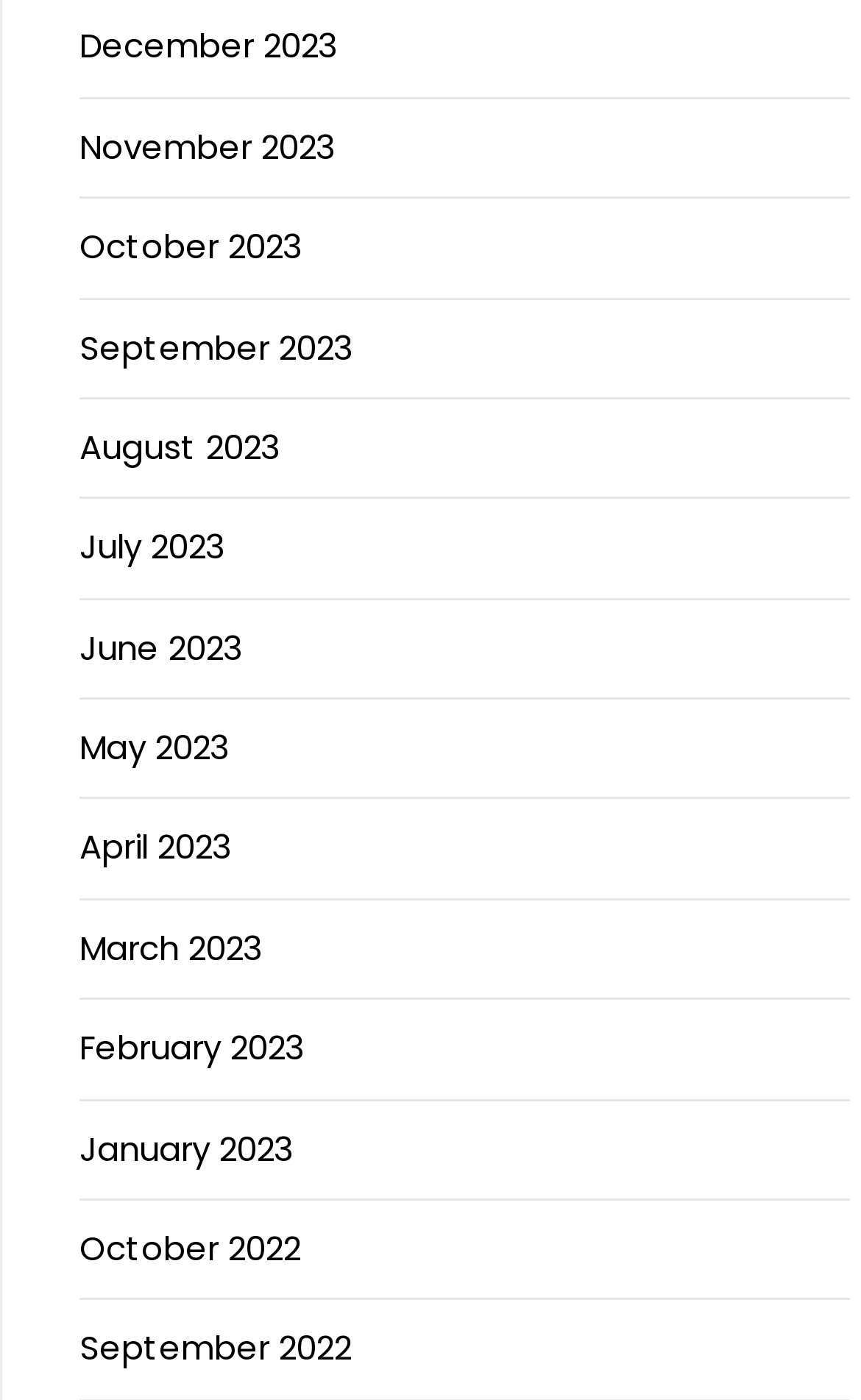Identify the bounding box coordinates for the element you need to click to achieve the following task: "View October 2023". The coordinates must be four float values ranging from 0 to 1, formatted as [left, top, right, bottom].

[0.092, 0.159, 0.351, 0.193]